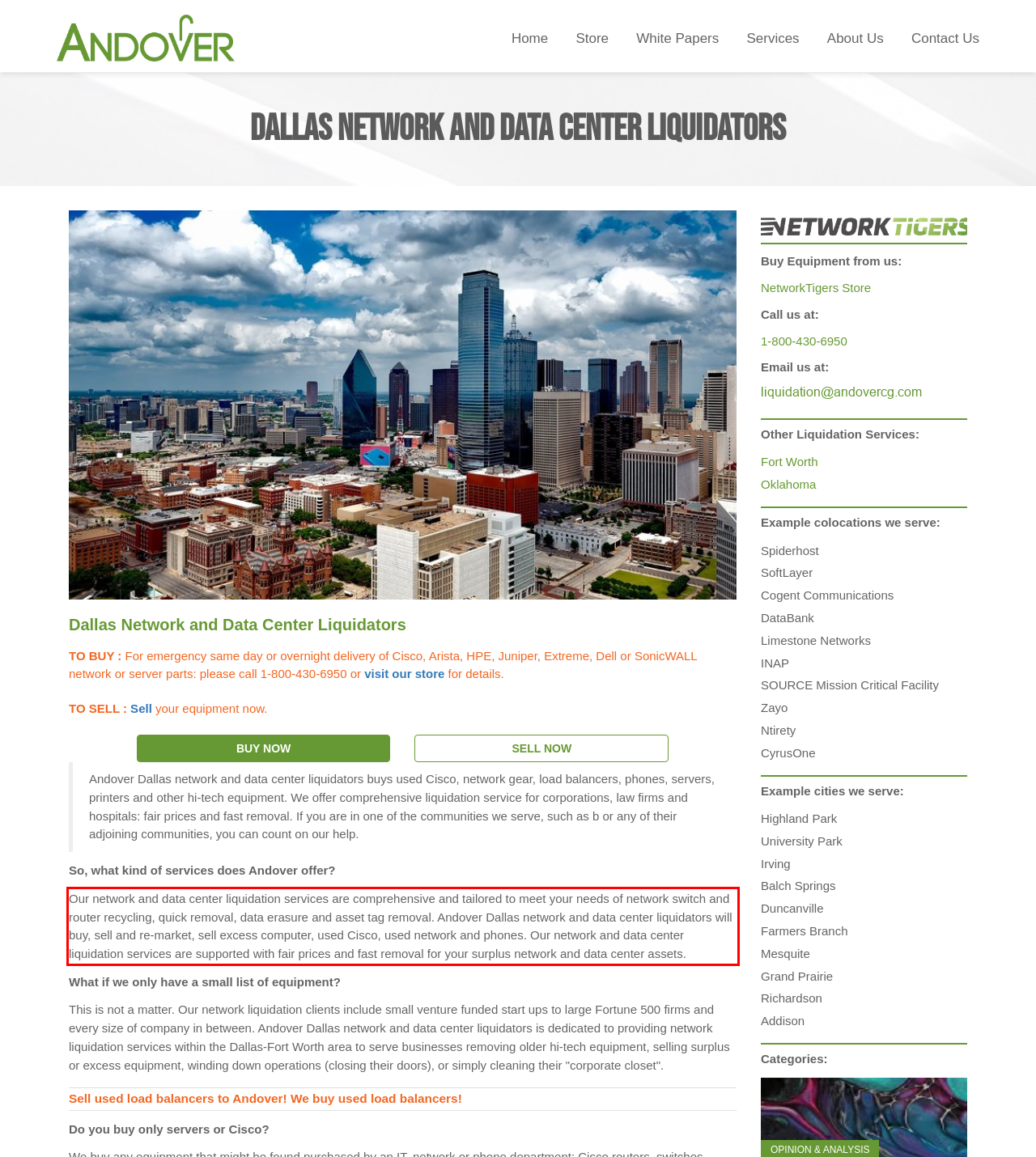Look at the provided screenshot of the webpage and perform OCR on the text within the red bounding box.

Our network and data center liquidation services are comprehensive and tailored to meet your needs of network switch and router recycling, quick removal, data erasure and asset tag removal. Andover Dallas network and data center liquidators will buy, sell and re-market, sell excess computer, used Cisco, used network and phones. Our network and data center liquidation services are supported with fair prices and fast removal for your surplus network and data center assets.